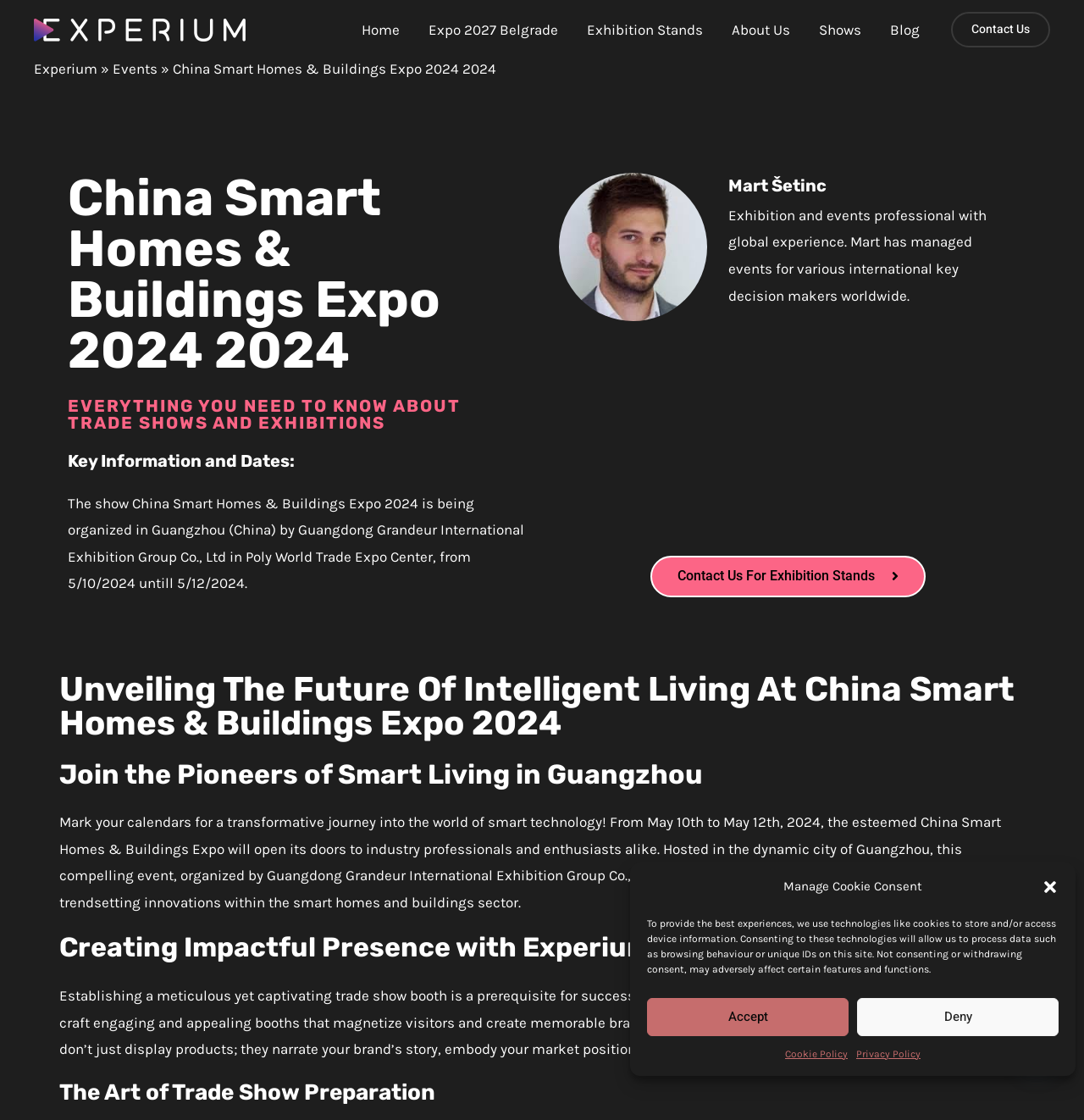Specify the bounding box coordinates for the region that must be clicked to perform the given instruction: "Navigate to 'Home'".

[0.32, 0.0, 0.382, 0.053]